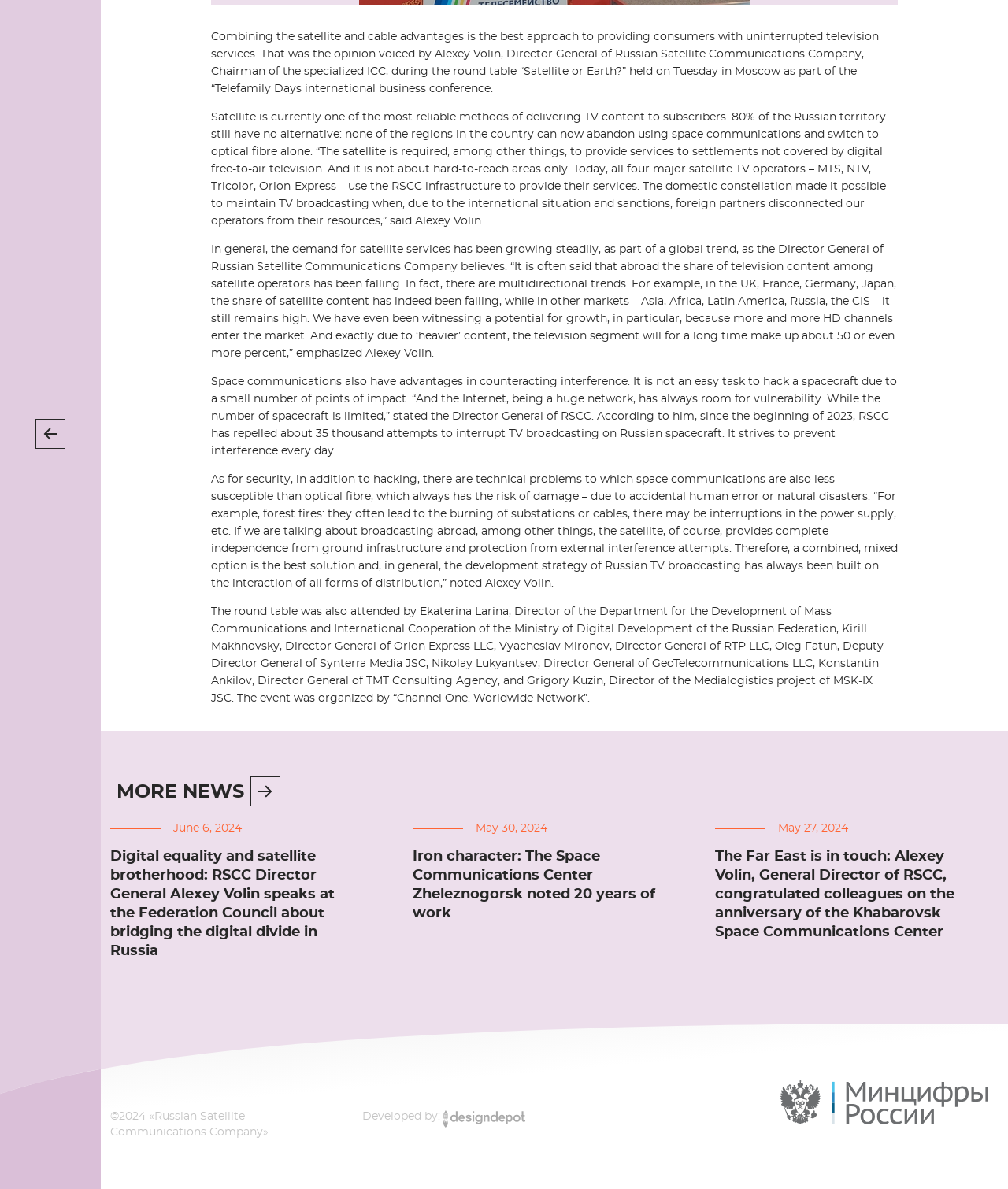For the following element description, predict the bounding box coordinates in the format (top-left x, top-left y, bottom-right x, bottom-right y). All values should be floating point numbers between 0 and 1. Description: parent_node: ru aria-label="Back" title="Back"

[0.035, 0.352, 0.065, 0.377]